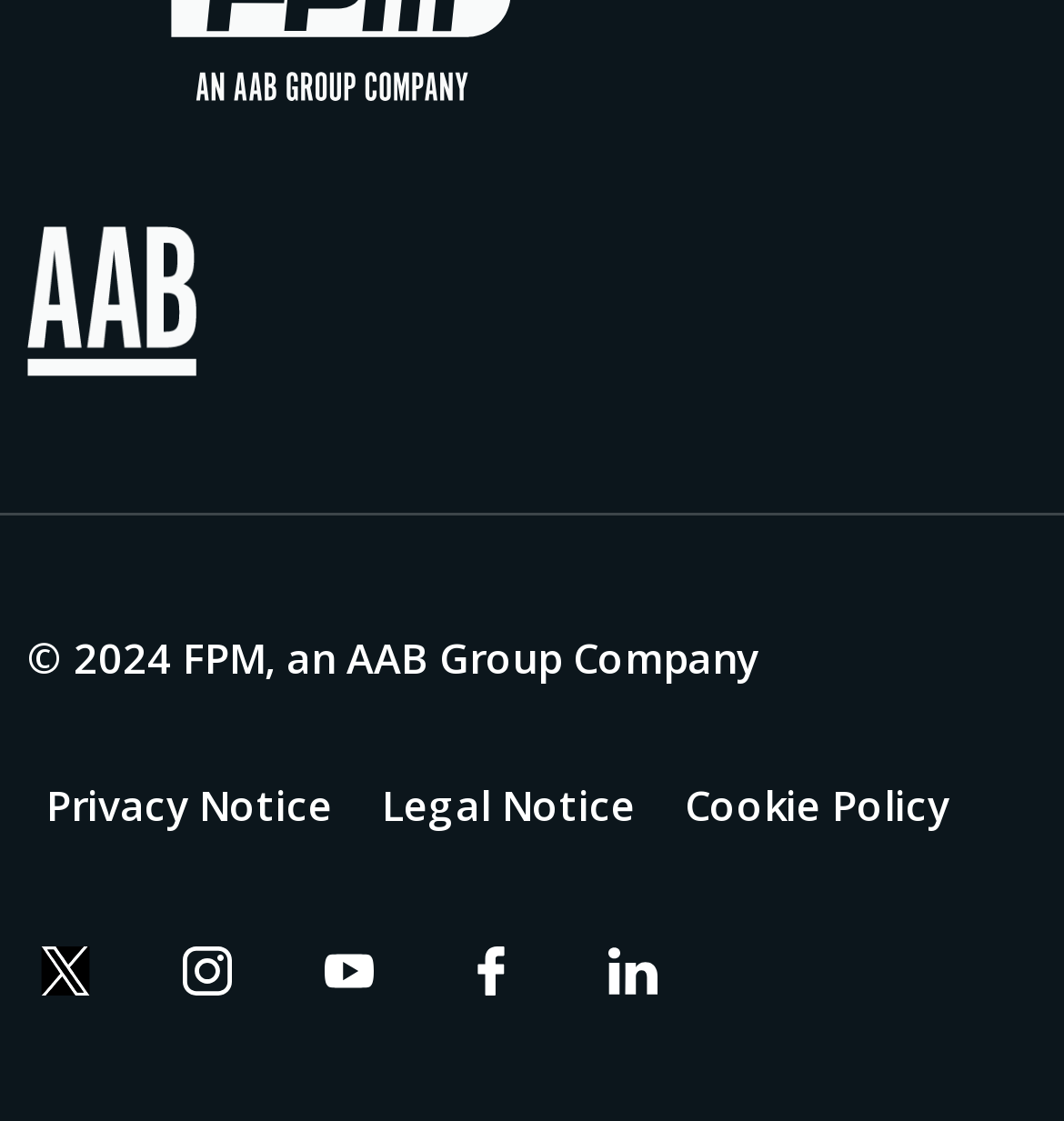Bounding box coordinates are specified in the format (top-left x, top-left y, bottom-right x, bottom-right y). All values are floating point numbers bounded between 0 and 1. Please provide the bounding box coordinate of the region this sentence describes: title="FPM An AAB Group Company"

[0.305, 0.843, 0.351, 0.9]